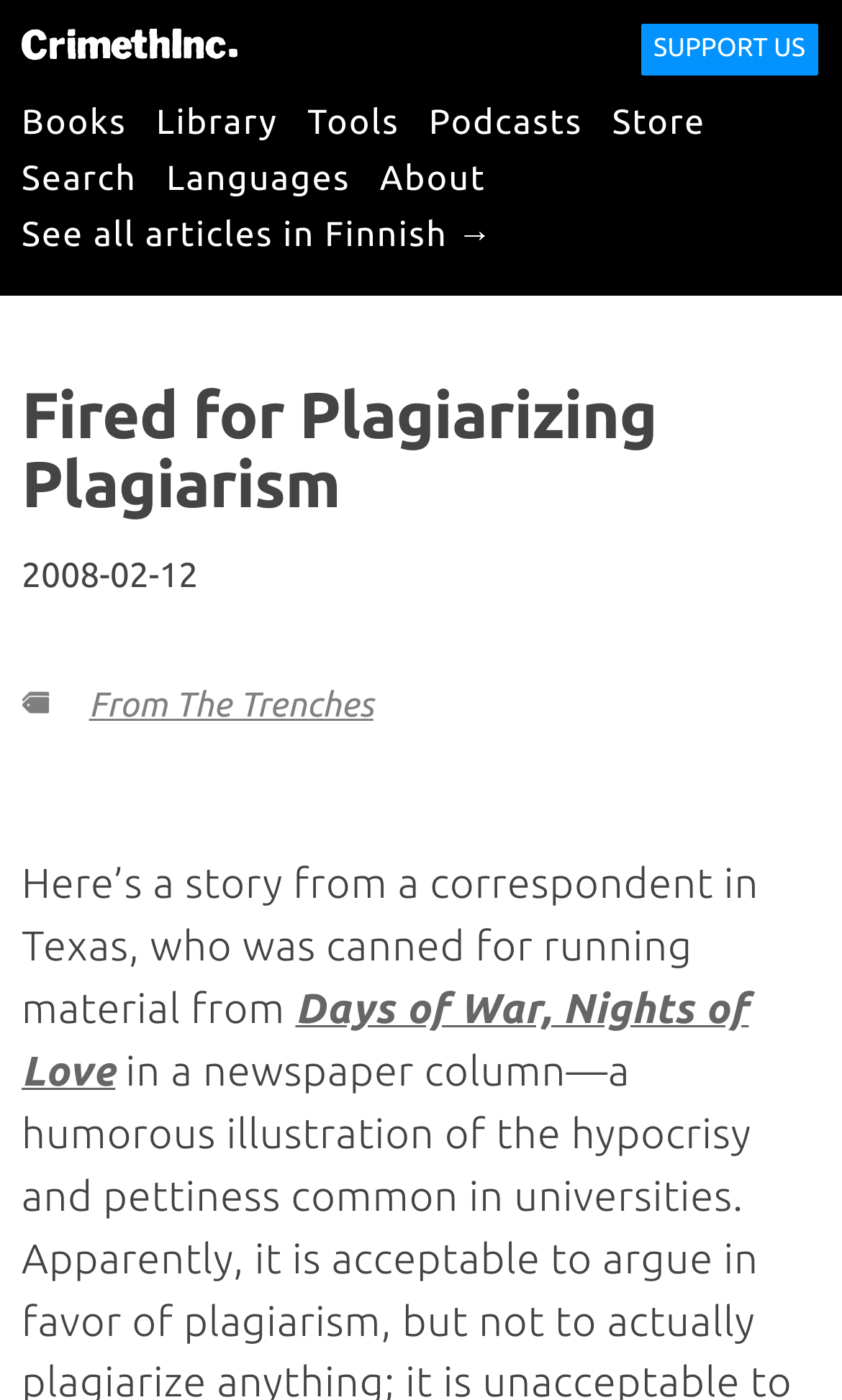Using the webpage screenshot, locate the HTML element that fits the following description and provide its bounding box: "Support Us".

[0.758, 0.015, 0.974, 0.055]